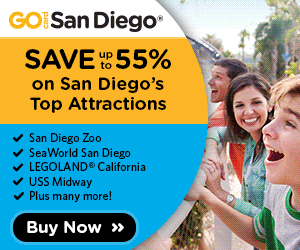Generate a complete and detailed caption for the image.

The image features an engaging advertisement for the "Go San Diego" pass, showcasing exciting attractions in San Diego. Prominently displayed is the message "SAVE up to 55% on San Diego’s Top Attractions," highlighted against a vibrant blue background. The ad lists popular destinations such as the San Diego Zoo, SeaWorld San Diego, LEGOLAND California, and USS Midway, inviting visitors to explore the city's attractions. Enthusiastic visitors, a woman and a boy, are smiling and enjoying their time, suggesting a fun-filled experience. A prominent "Buy Now" button encourages immediate action to take advantage of these savings. The overall design is lively and targeted towards families seeking adventure in San Diego.